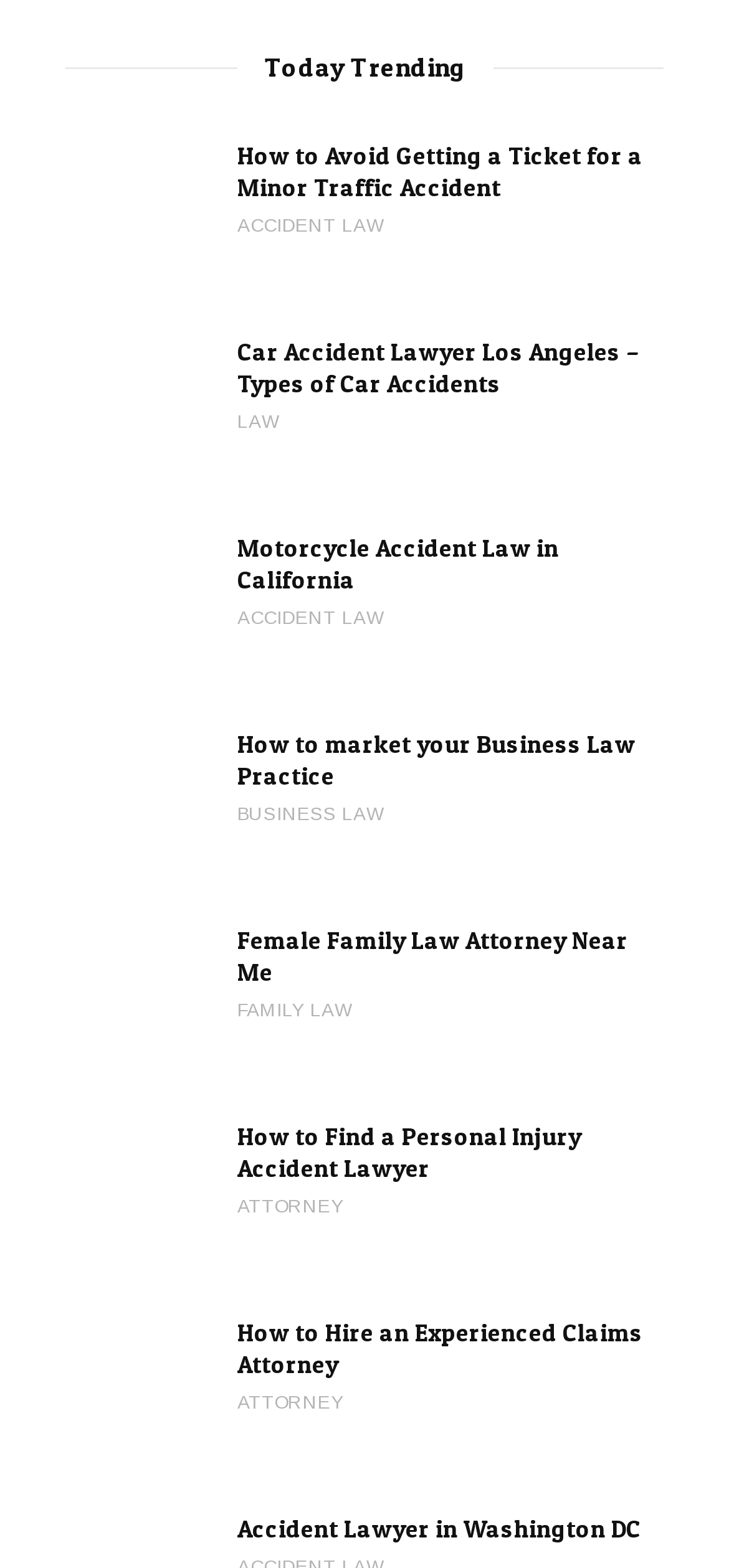Locate the bounding box coordinates of the clickable area needed to fulfill the instruction: "Find a female family law attorney near me".

[0.326, 0.59, 0.91, 0.63]